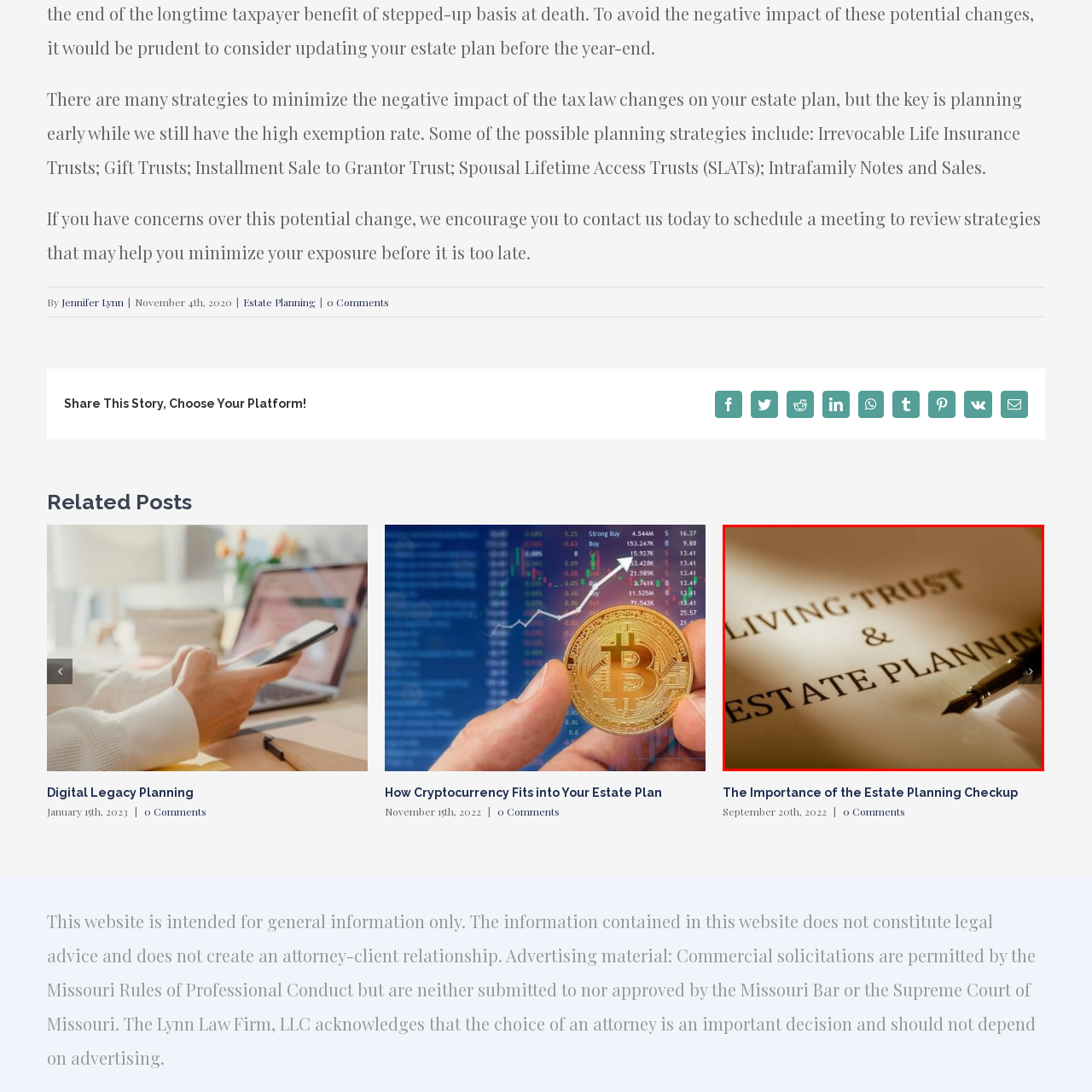Focus on the picture inside the red-framed area and provide a one-word or short phrase response to the following question:
What is the purpose of the pen?

For signing